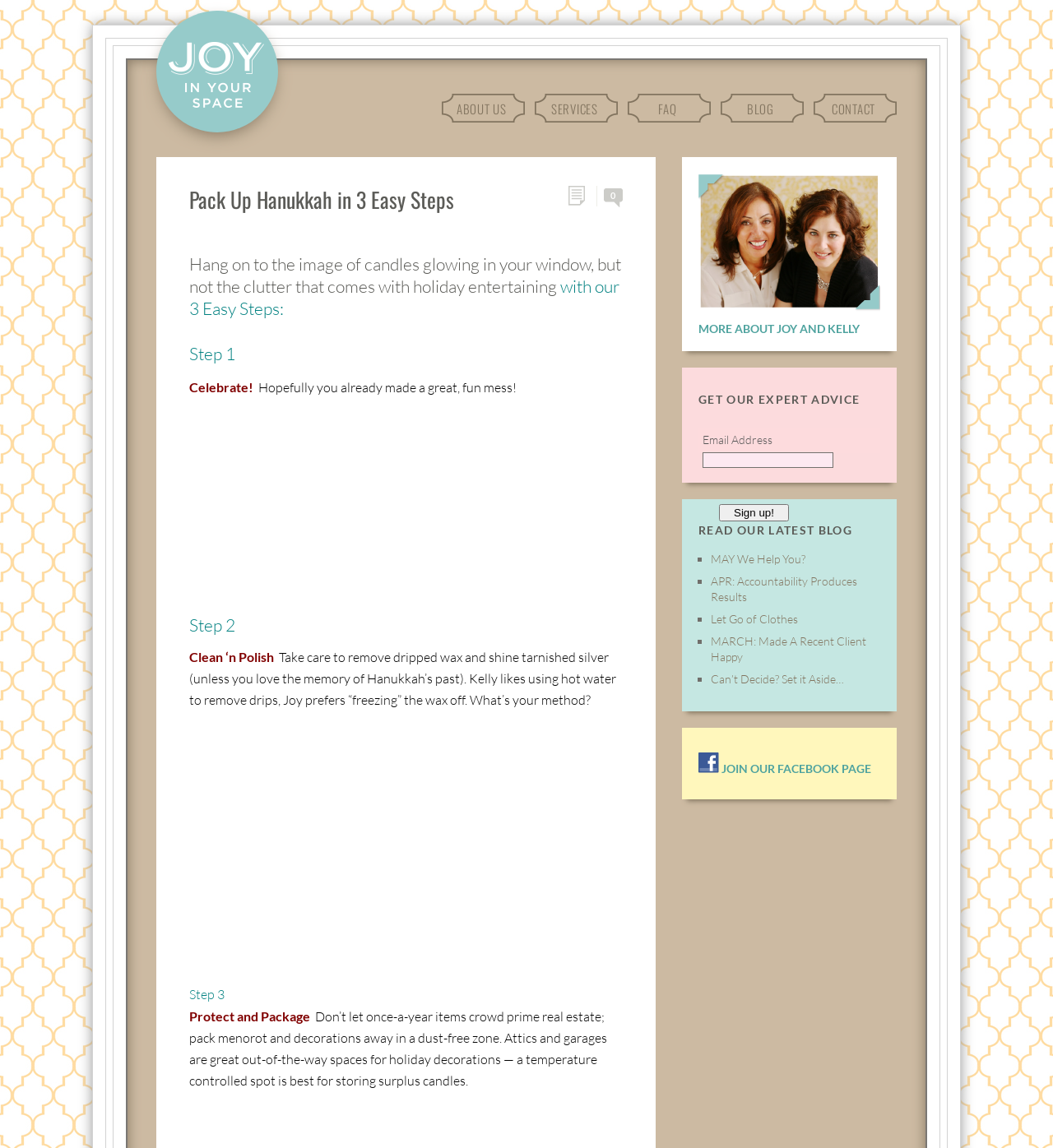Please specify the bounding box coordinates of the clickable section necessary to execute the following command: "Click on ABOUT US".

[0.42, 0.085, 0.495, 0.104]